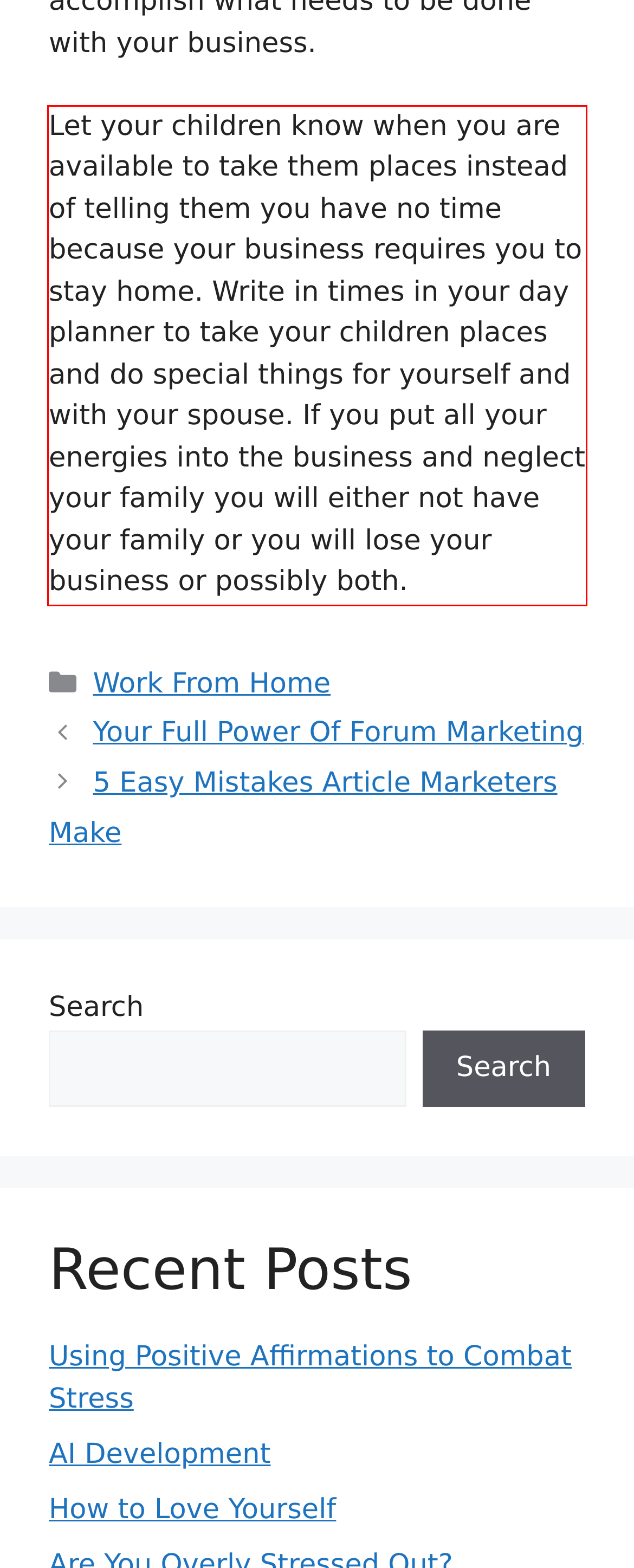Please perform OCR on the text within the red rectangle in the webpage screenshot and return the text content.

Let your children know when you are available to take them places instead of telling them you have no time because your business requires you to stay home. Write in times in your day planner to take your children places and do special things for yourself and with your spouse. If you put all your energies into the business and neglect your family you will either not have your family or you will lose your business or possibly both.